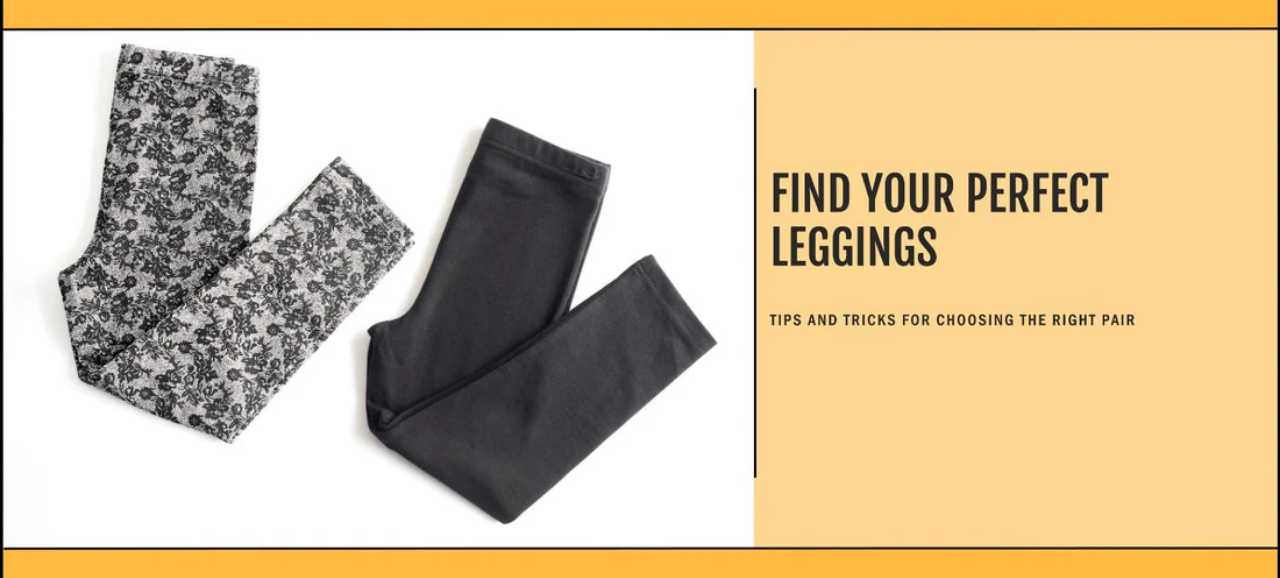Elaborate on the elements present in the image.

This image showcases a stylish presentation of leggings, featuring two distinct pairs laid out against a clean white background. On the left, a pair with a monochromatic floral pattern brings a touch of elegance, while on the right, a classic black pair offers a versatile and timeless option. Above this visual display, bold text reads "FIND YOUR PERFECT LEGGINGS," accompanied by a subtitle, "TIPS AND TRICKS FOR CHOOSING THE RIGHT PAIR," emphasizing the focus of the content—guiding viewers in their selection of leggings suited for various occasions, whether for workouts or casual outings. The overall design creates an inviting and informative atmosphere, ideal for those exploring their legging options.